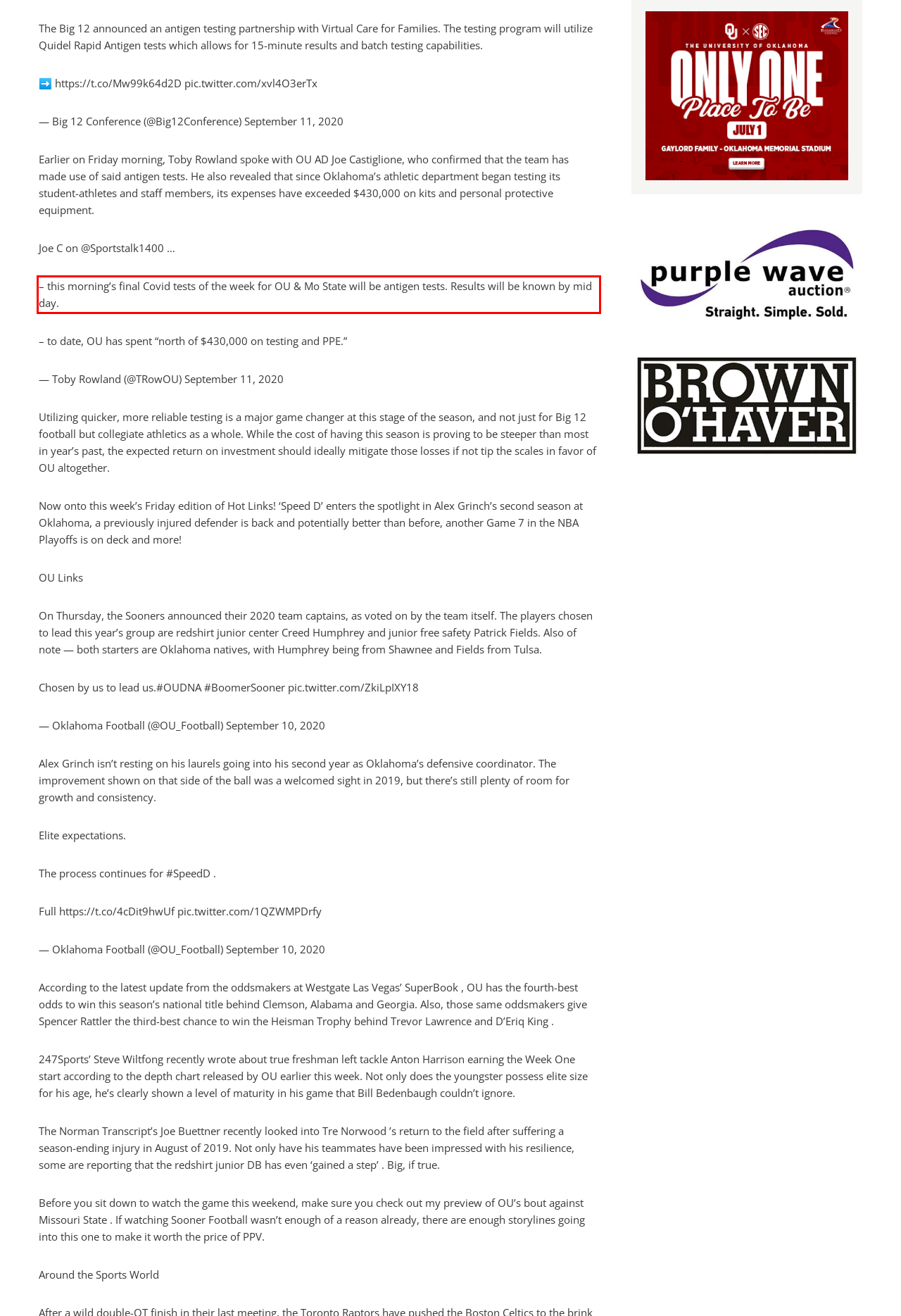Given the screenshot of the webpage, identify the red bounding box, and recognize the text content inside that red bounding box.

– this morning’s final Covid tests of the week for OU & Mo State will be antigen tests. Results will be known by mid day.